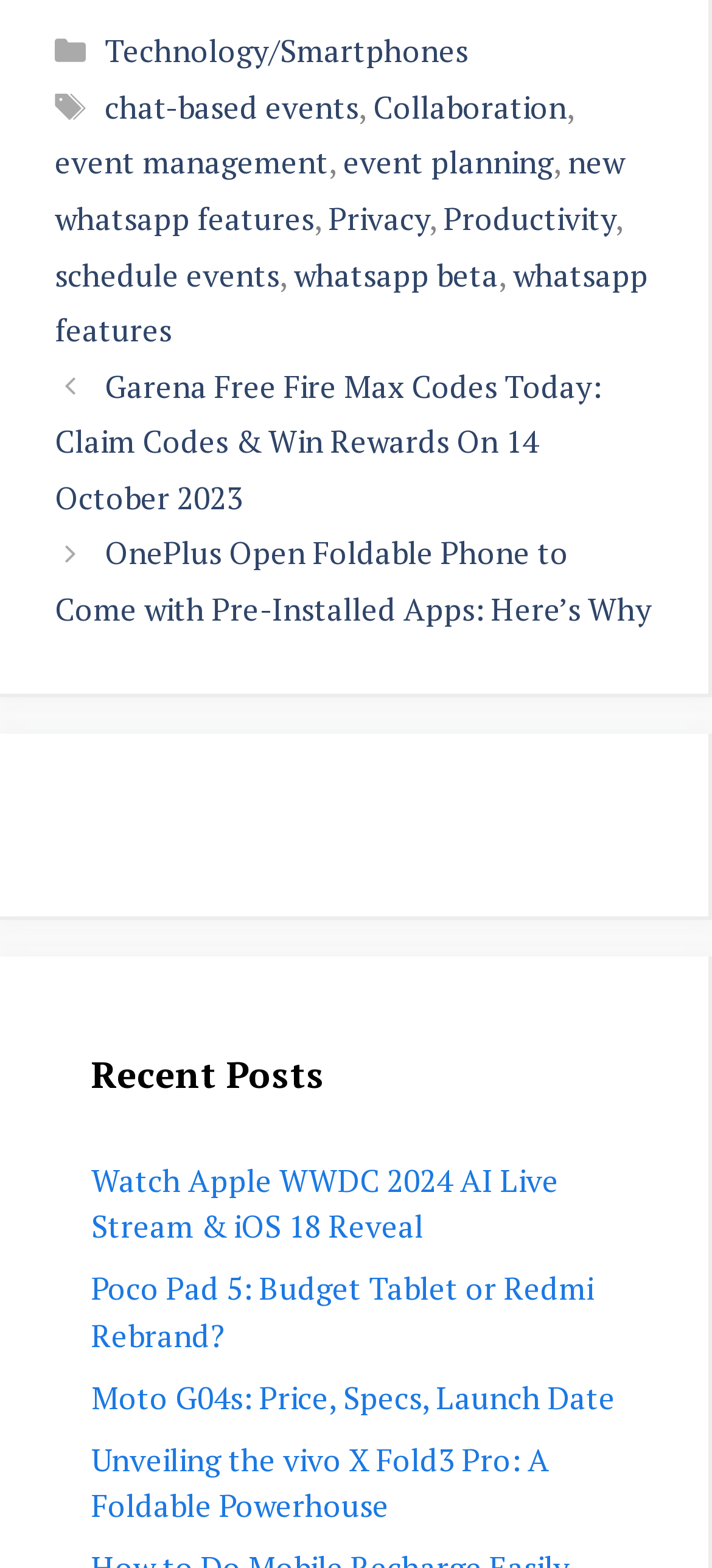Reply to the question with a single word or phrase:
What is the first post listed in the 'Posts' section?

Garena Free Fire Max Codes Today: Claim Codes & Win Rewards On 14 October 2023